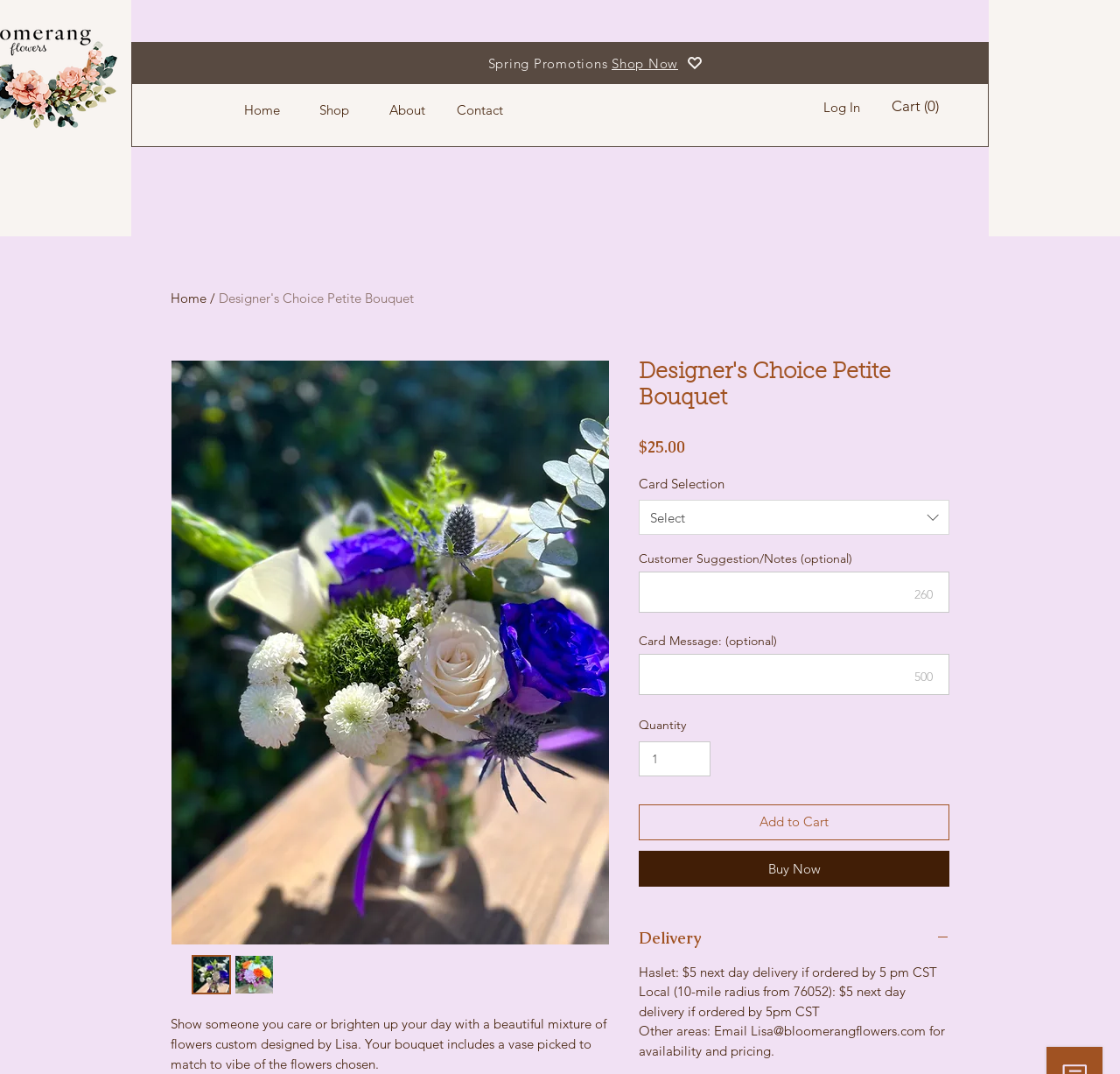What is the name of the bouquet?
Please ensure your answer is as detailed and informative as possible.

I found the answer by looking at the heading element with the text 'Designer's Choice Petite Bouquet' which is located at the top of the iframe with the id 'Customer Reviews'.